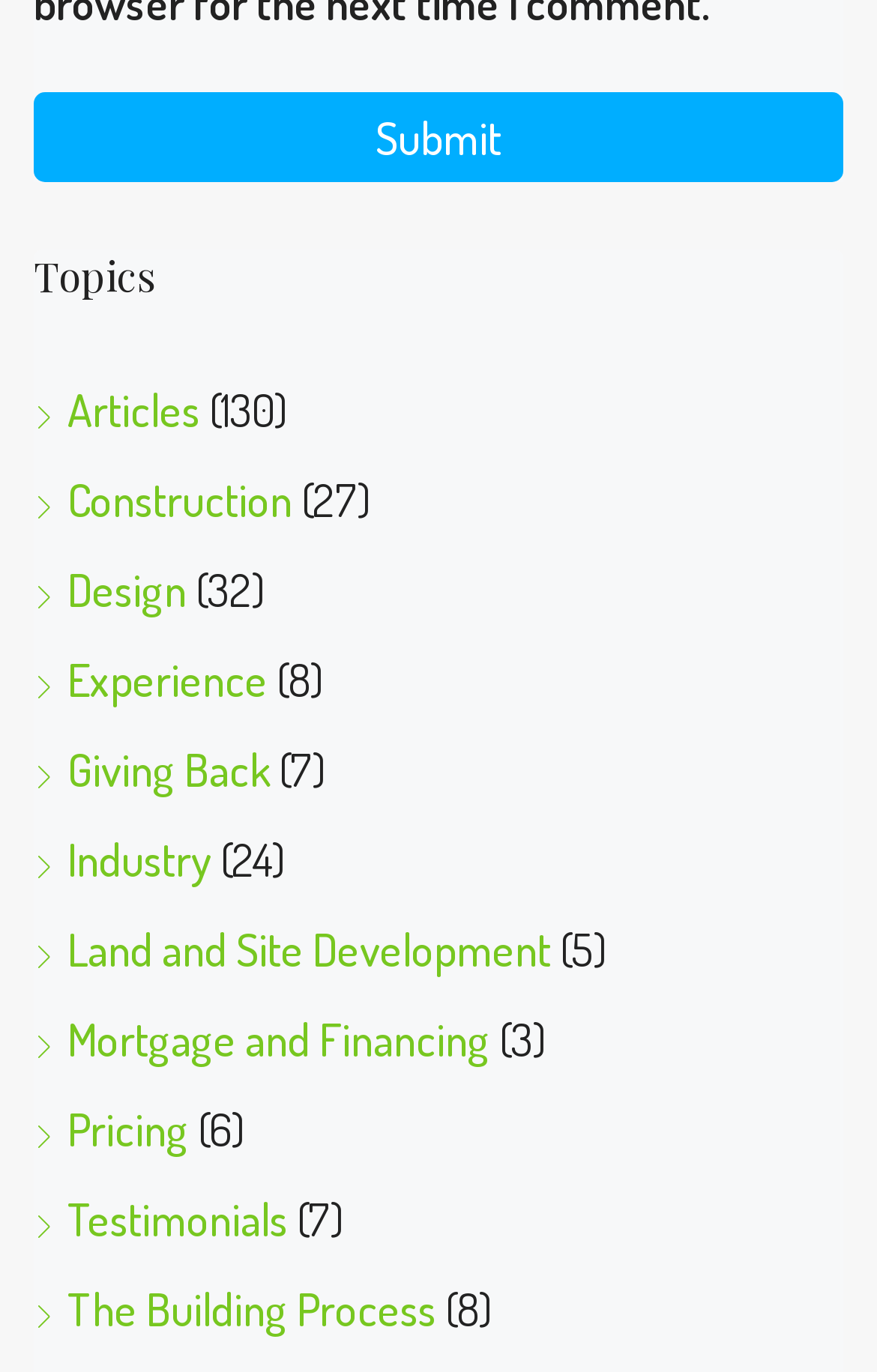Using a single word or phrase, answer the following question: 
What is the first topic listed?

Articles